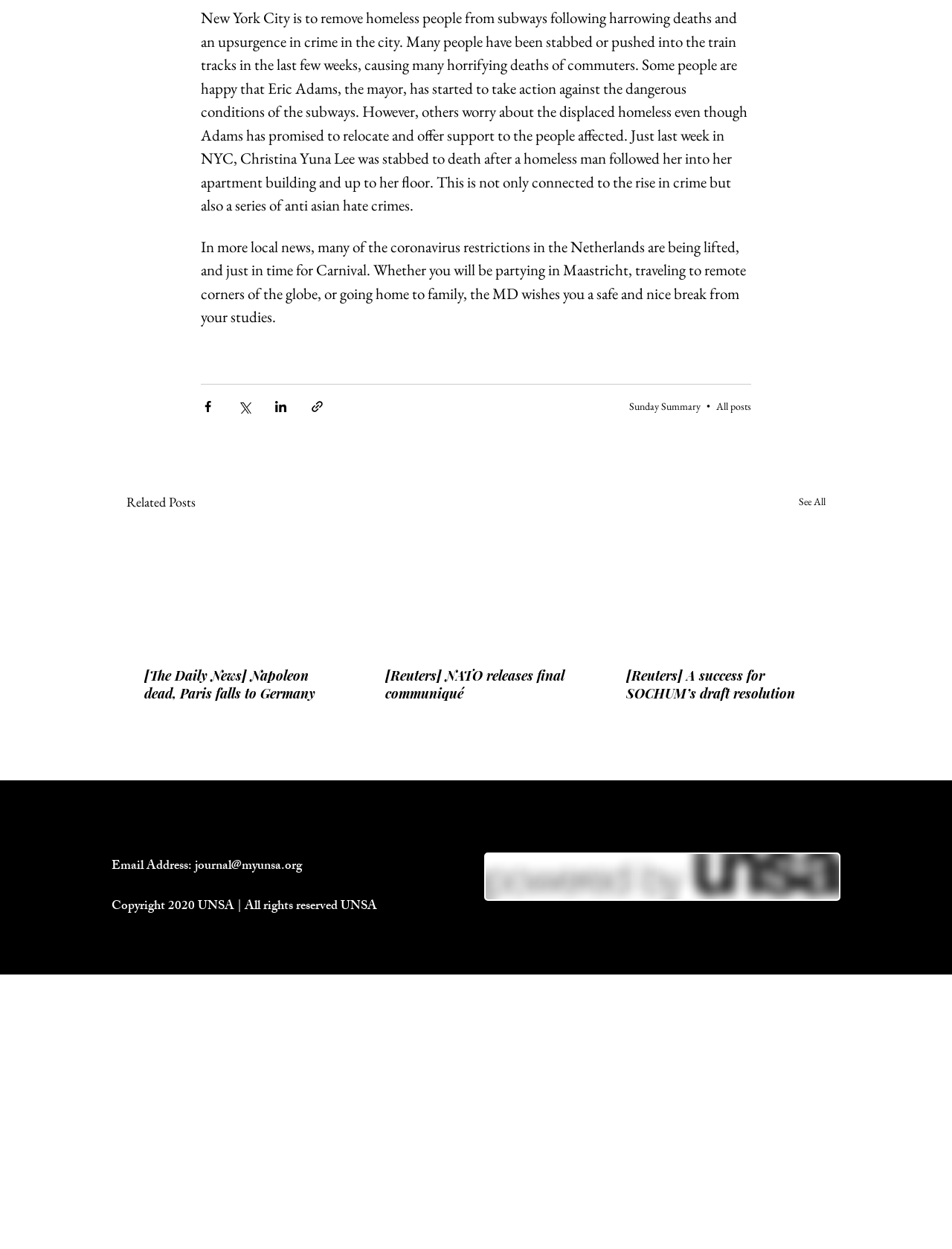Please locate the bounding box coordinates for the element that should be clicked to achieve the following instruction: "Read Sunday Summary". Ensure the coordinates are given as four float numbers between 0 and 1, i.e., [left, top, right, bottom].

[0.661, 0.32, 0.736, 0.331]